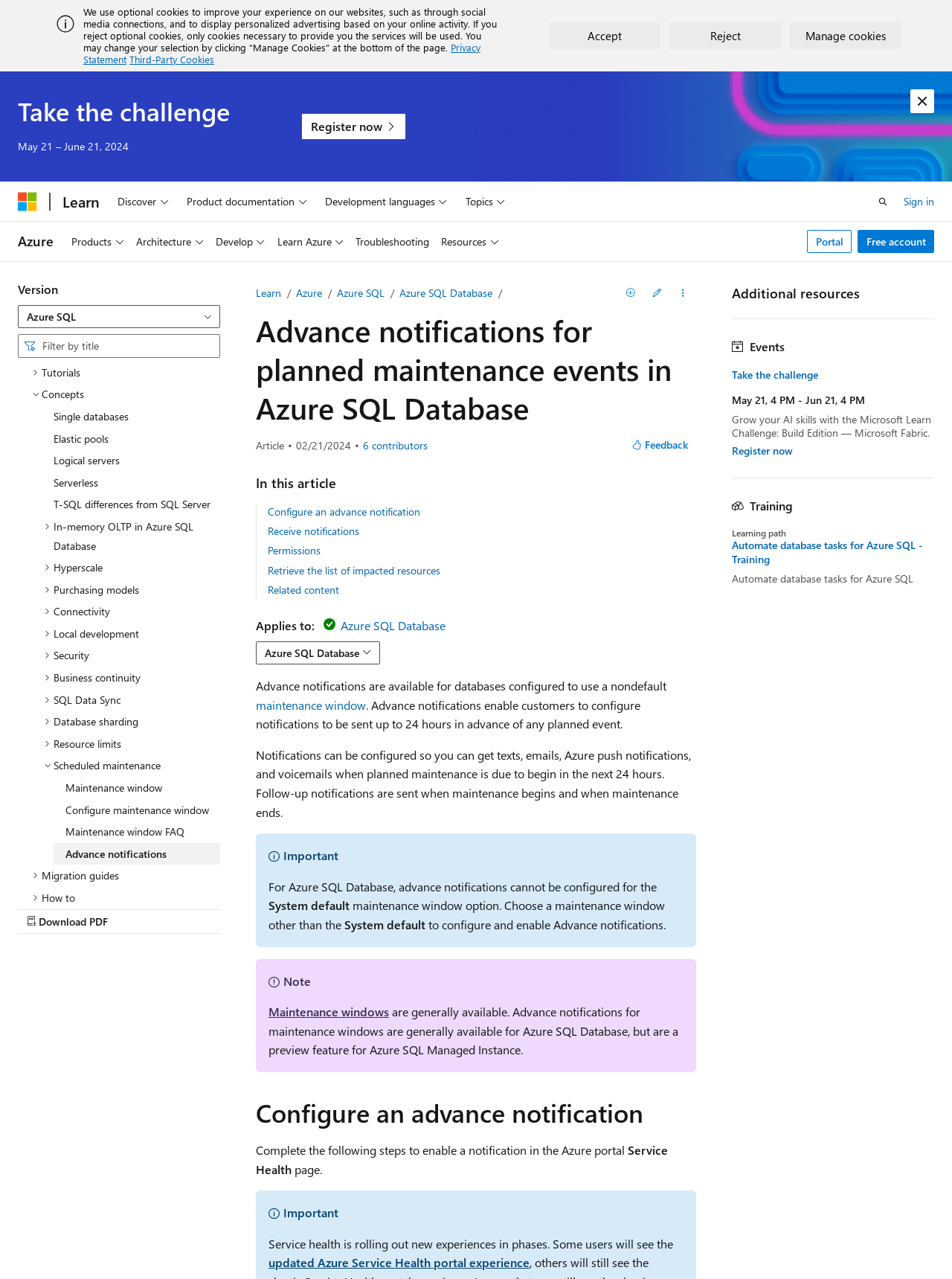Determine the title of the webpage and give its text content.

Advance notifications for planned maintenance events in Azure SQL Database